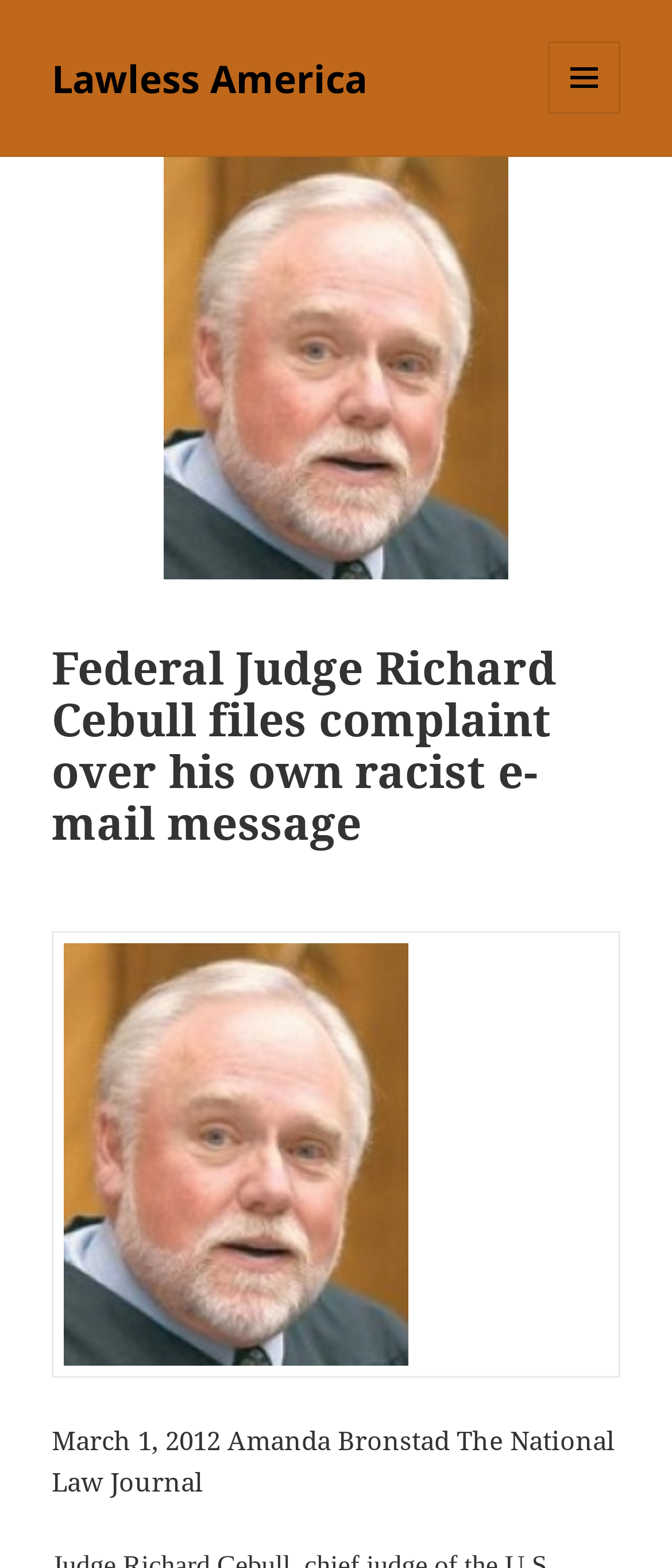Ascertain the bounding box coordinates for the UI element detailed here: "Menu and widgets". The coordinates should be provided as [left, top, right, bottom] with each value being a float between 0 and 1.

[0.815, 0.026, 0.923, 0.073]